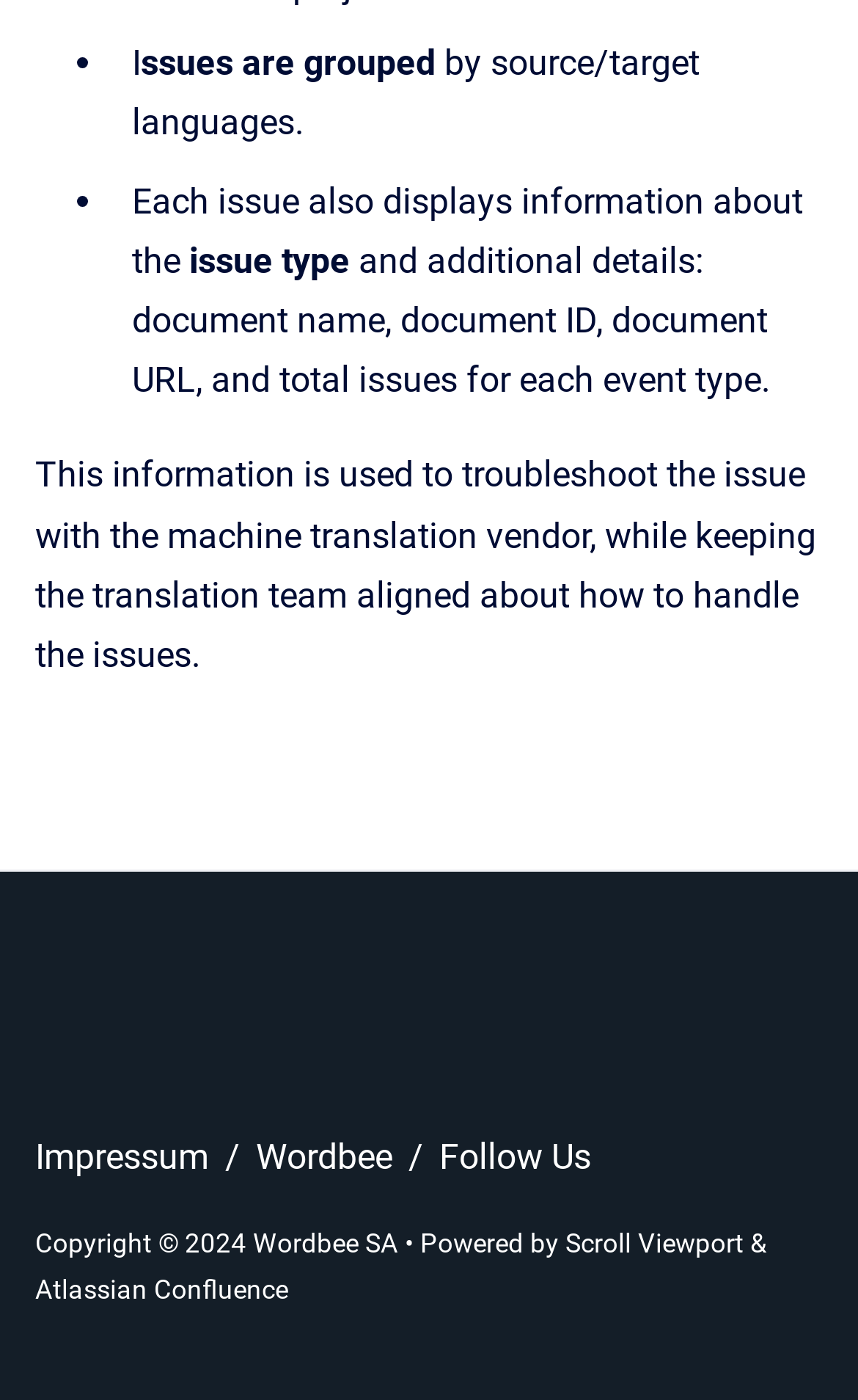Bounding box coordinates are specified in the format (top-left x, top-left y, bottom-right x, bottom-right y). All values are floating point numbers bounded between 0 and 1. Please provide the bounding box coordinate of the region this sentence describes: Wordbee

[0.298, 0.811, 0.468, 0.841]